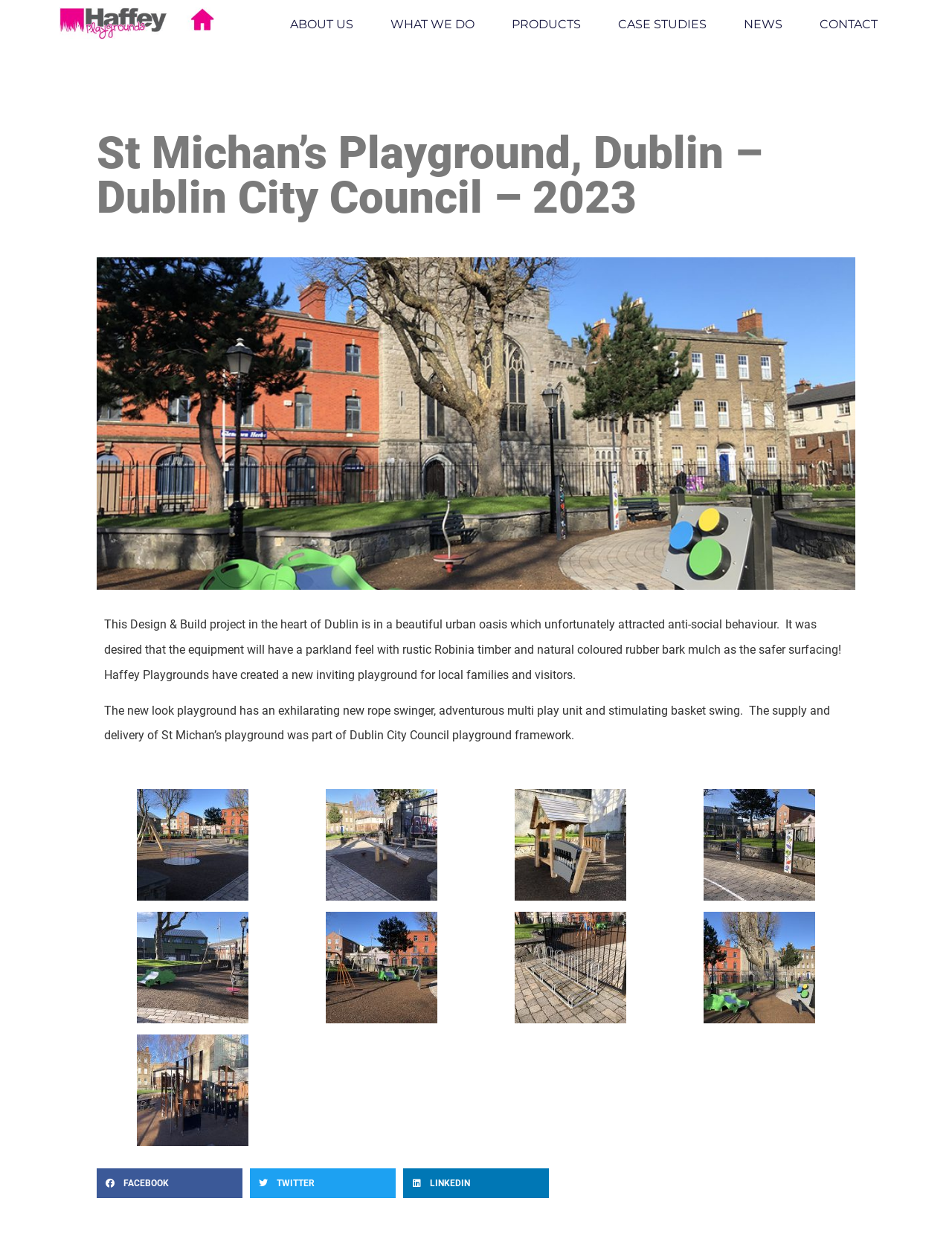What type of timber is used in the playground equipment?
Provide a detailed and extensive answer to the question.

The type of timber used in the playground equipment can be determined by reading the text 'It was desired that the equipment will have a parkland feel with rustic Robinia timber...' which indicates that the timber used is rustic Robinia.